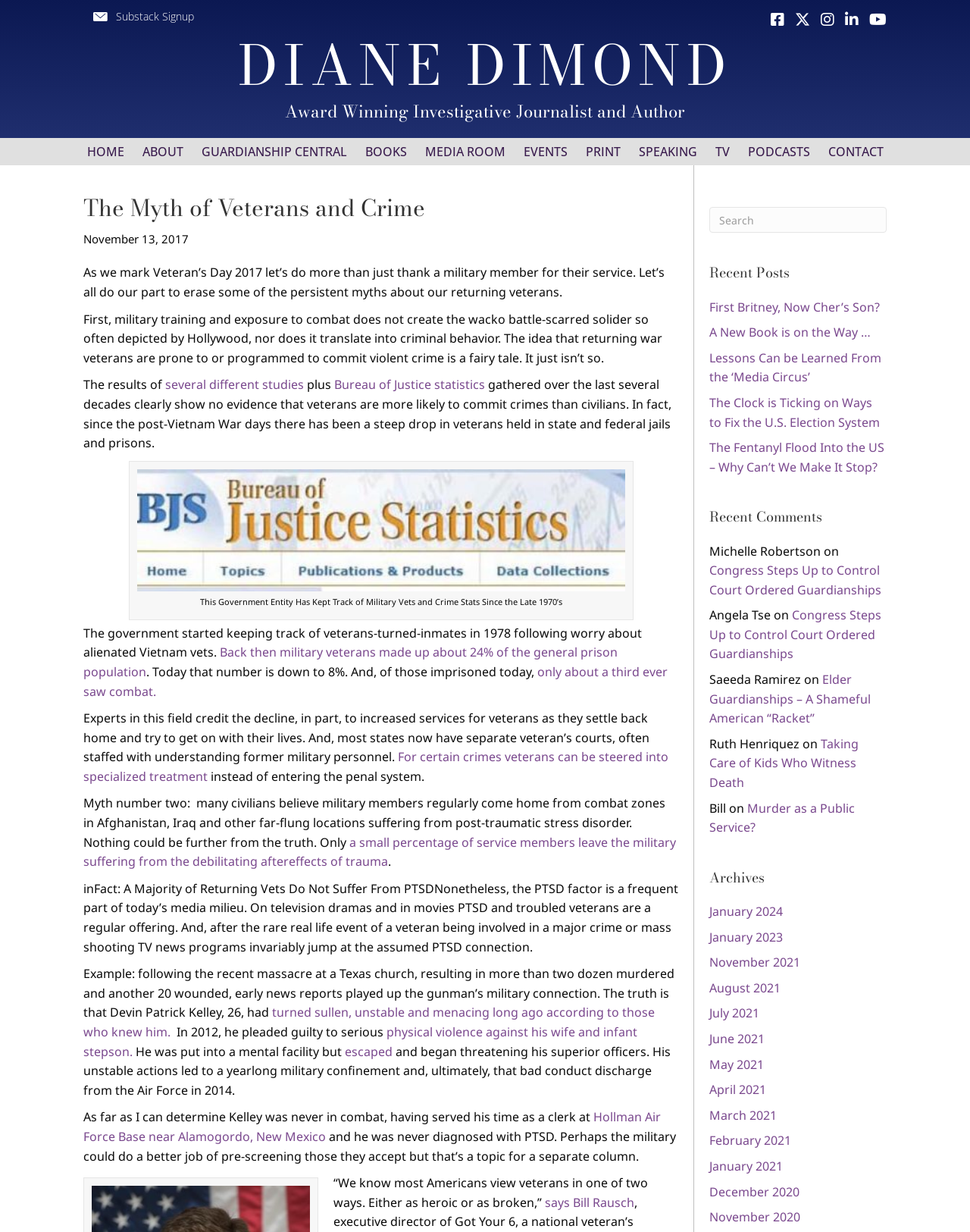Find the bounding box coordinates for the HTML element specified by: "February 2021".

[0.731, 0.919, 0.816, 0.933]